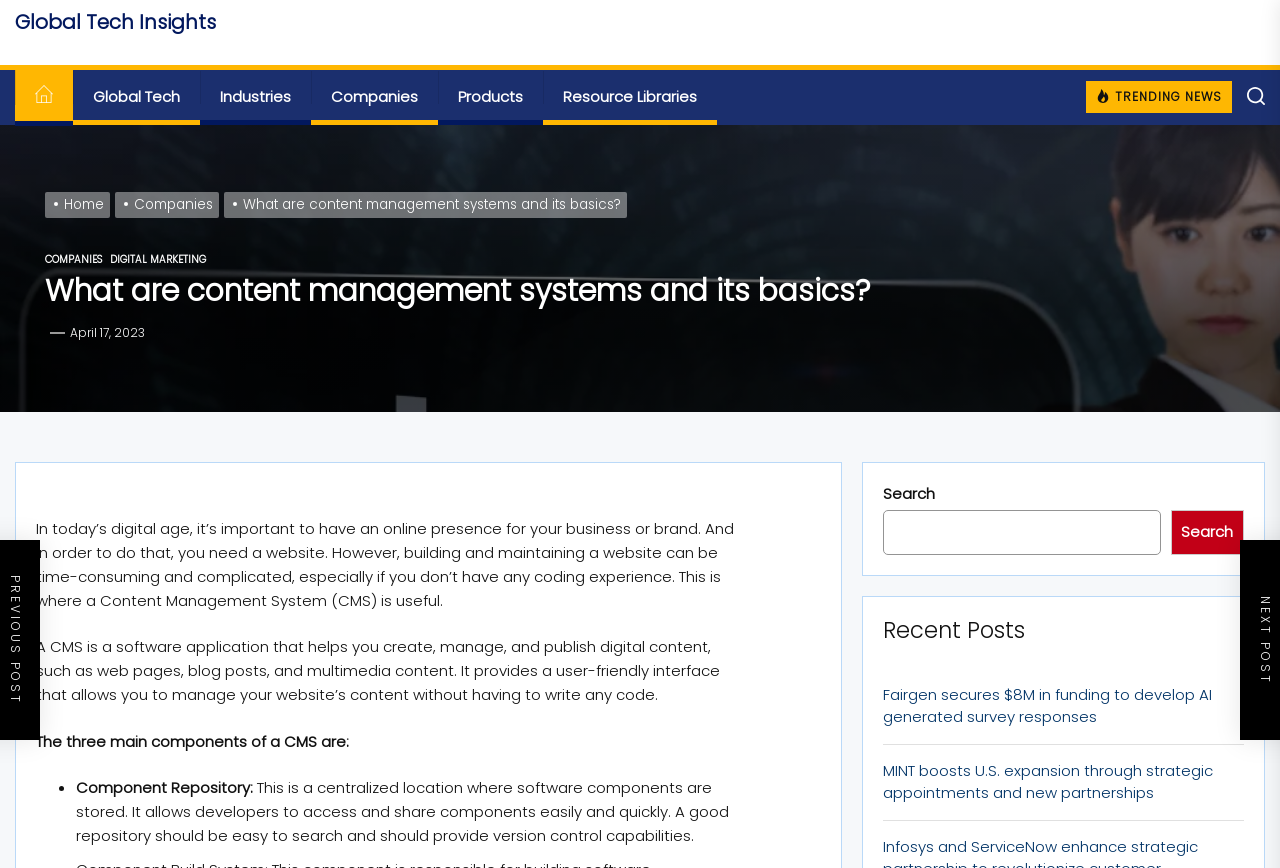Identify the bounding box for the UI element that is described as follows: "Trending News".

[0.848, 0.089, 0.962, 0.135]